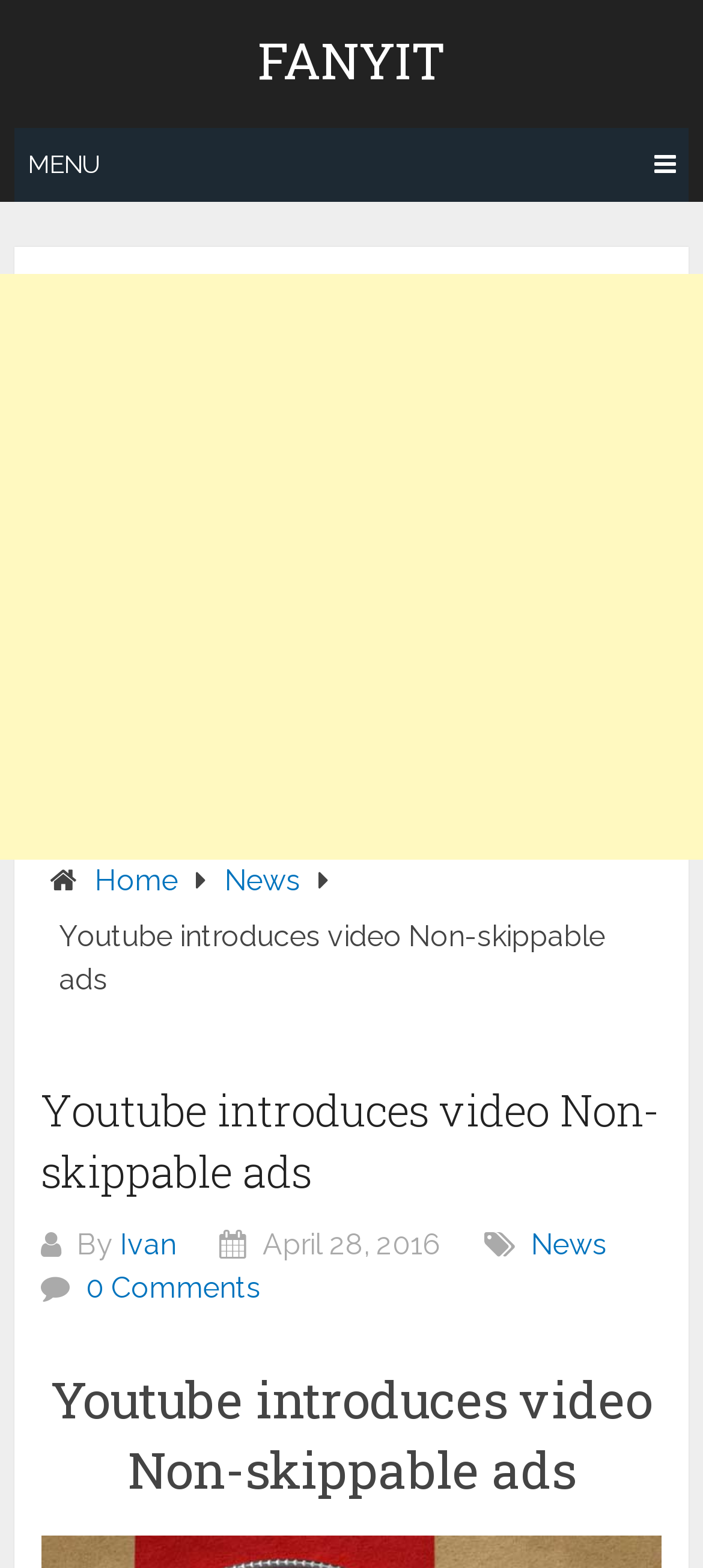Determine the bounding box of the UI element mentioned here: "0 Comments". The coordinates must be in the format [left, top, right, bottom] with values ranging from 0 to 1.

[0.122, 0.811, 0.371, 0.832]